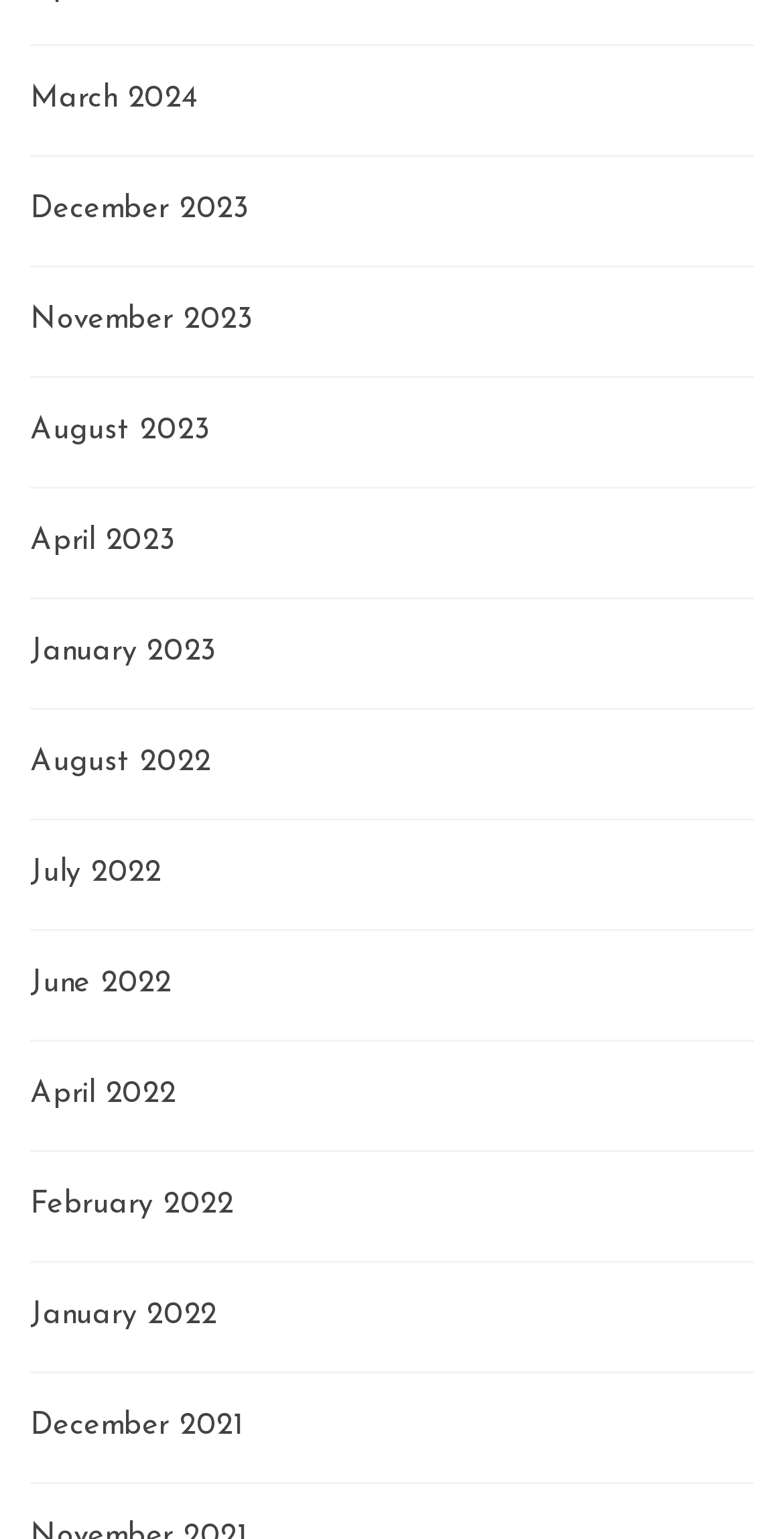Are there any months listed from the year 2021?
Answer with a single word or phrase, using the screenshot for reference.

Yes